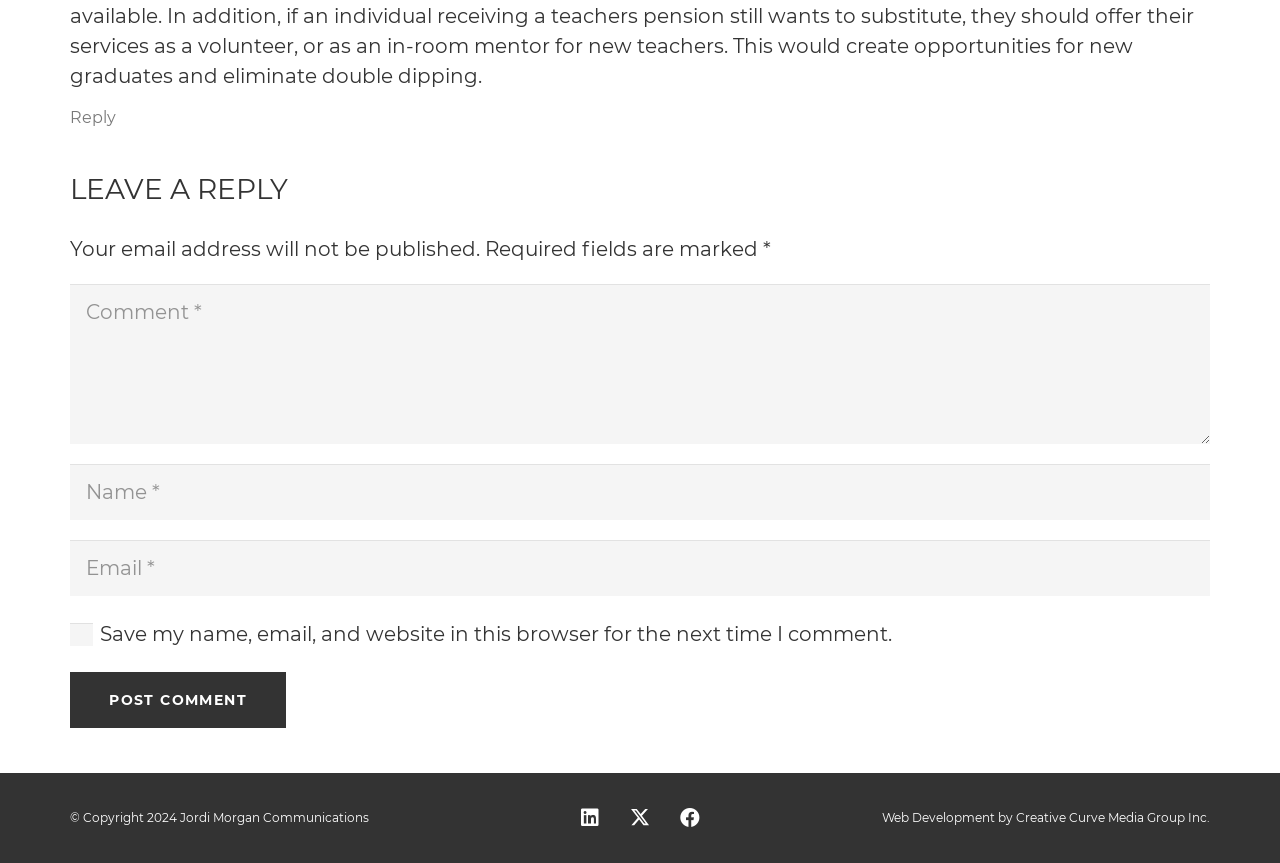What is the checkbox for? Analyze the screenshot and reply with just one word or a short phrase.

Save user data